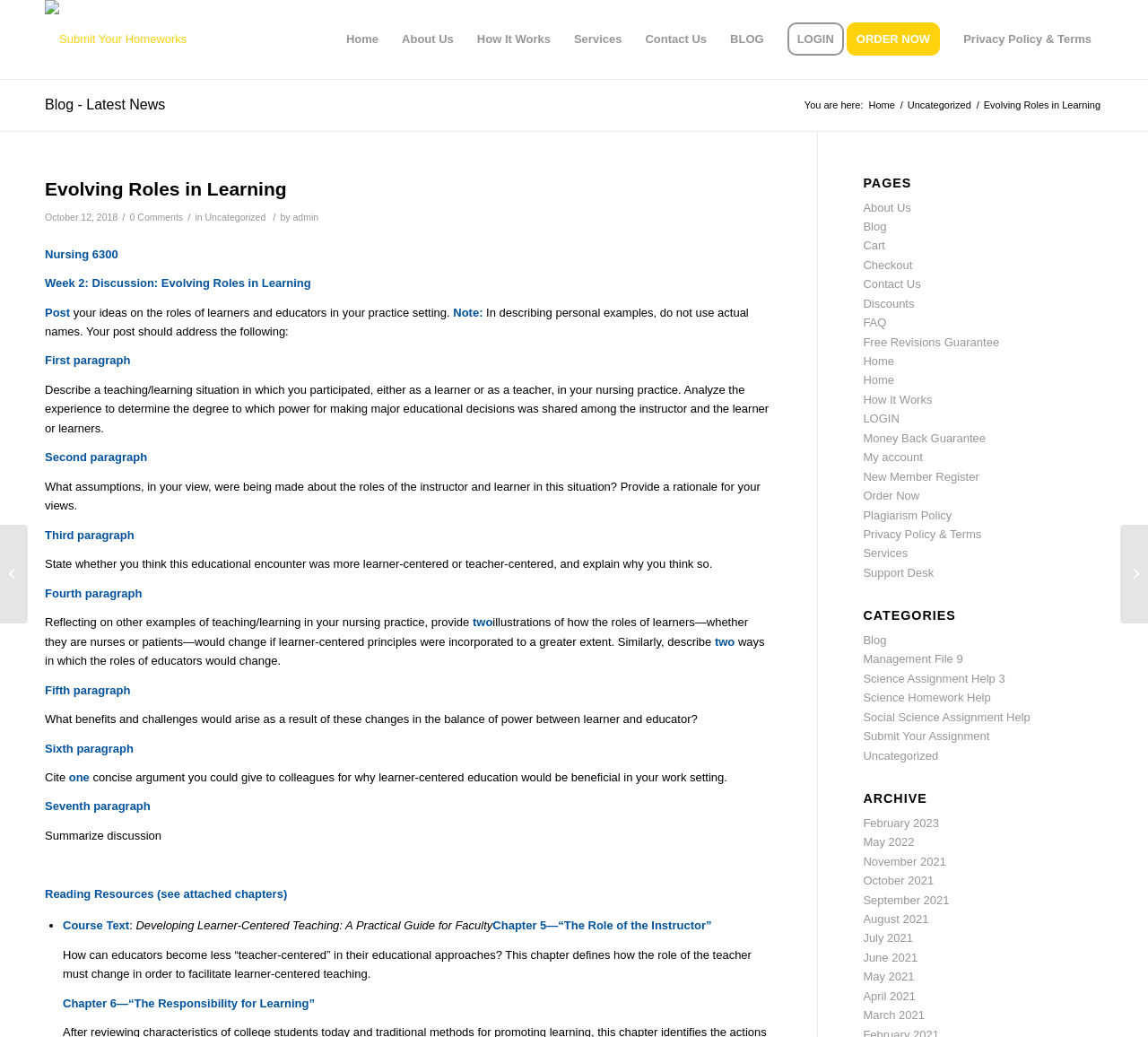Find the bounding box coordinates of the clickable element required to execute the following instruction: "View the 'Nut' solution". Provide the coordinates as four float numbers between 0 and 1, i.e., [left, top, right, bottom].

None